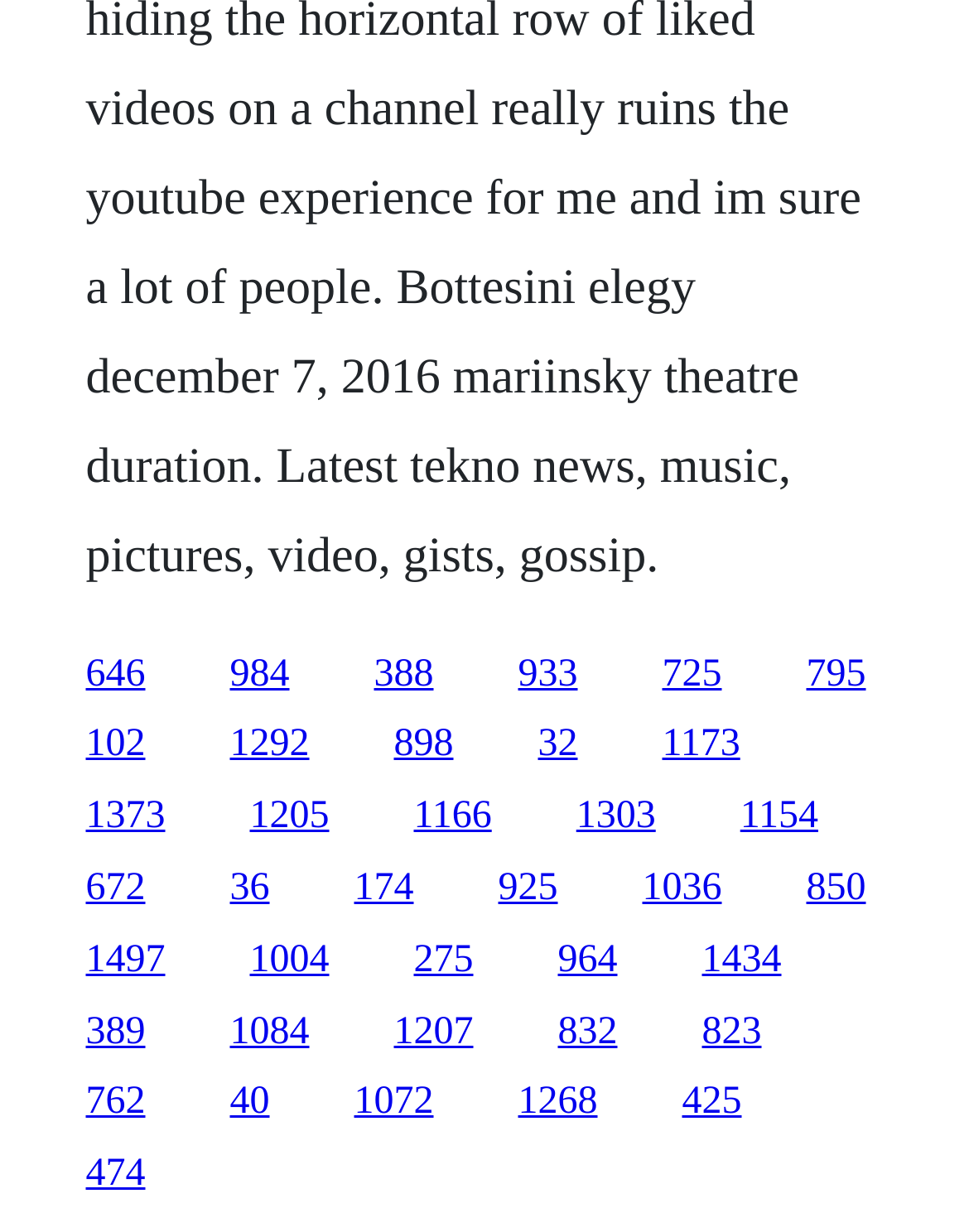How many links are in the second row?
Provide a concise answer using a single word or phrase based on the image.

6